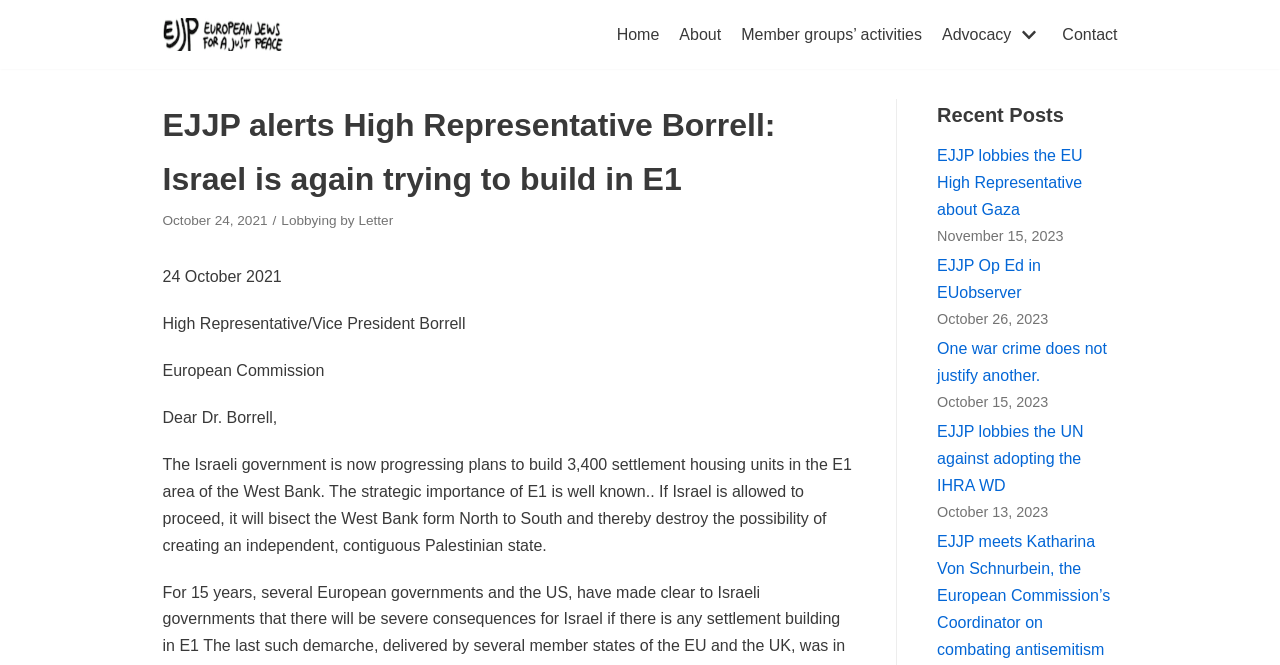What is the name of the organization that wrote the letter?
Using the image as a reference, give a one-word or short phrase answer.

European Jews for a Just Peace (EJJP)